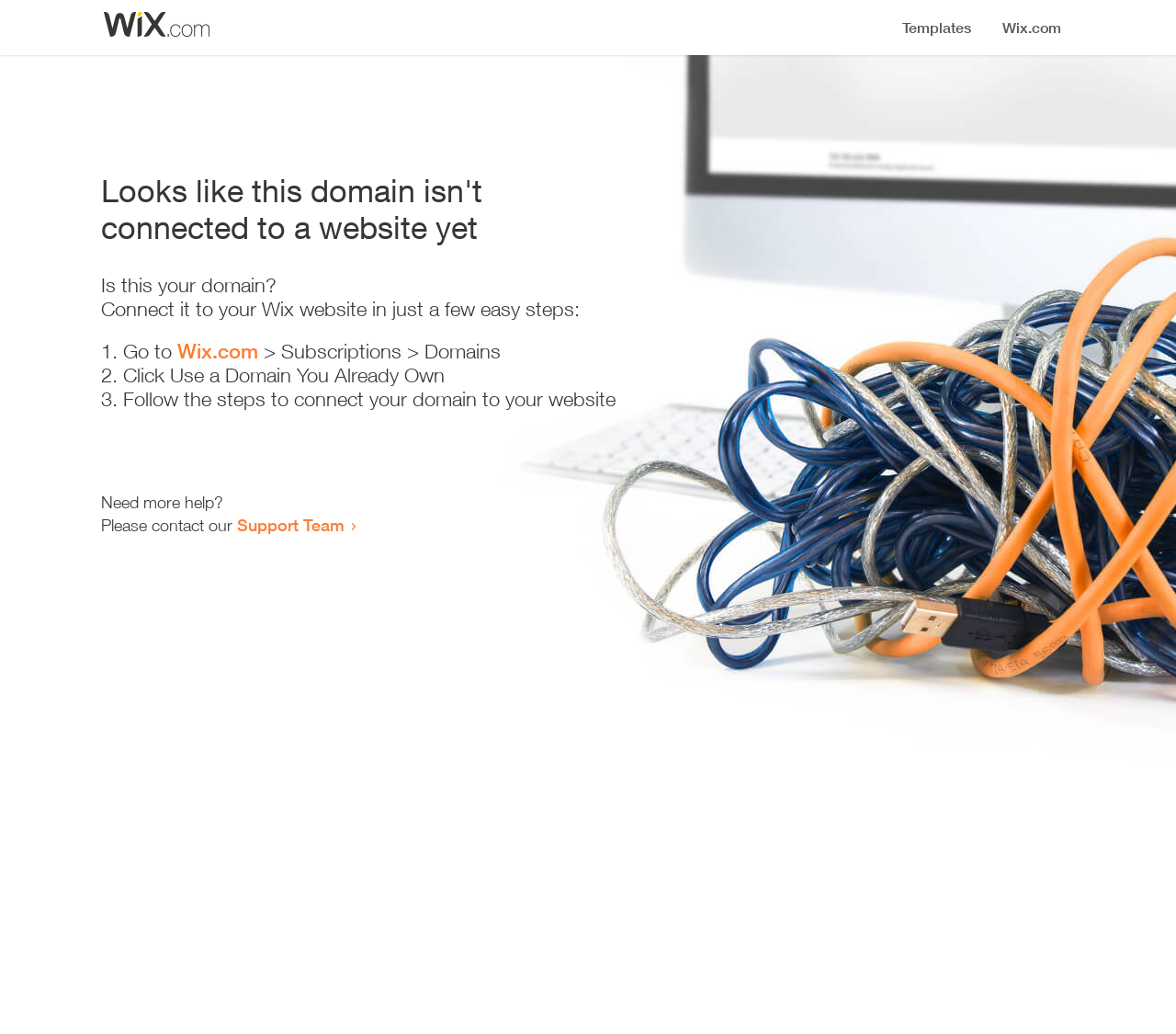How many steps are required to connect the domain to a website?
Utilize the image to construct a detailed and well-explained answer.

The webpage provides a list of steps to connect the domain to a website, and there are three list markers '1.', '2.', and '3.' indicating that three steps are required.